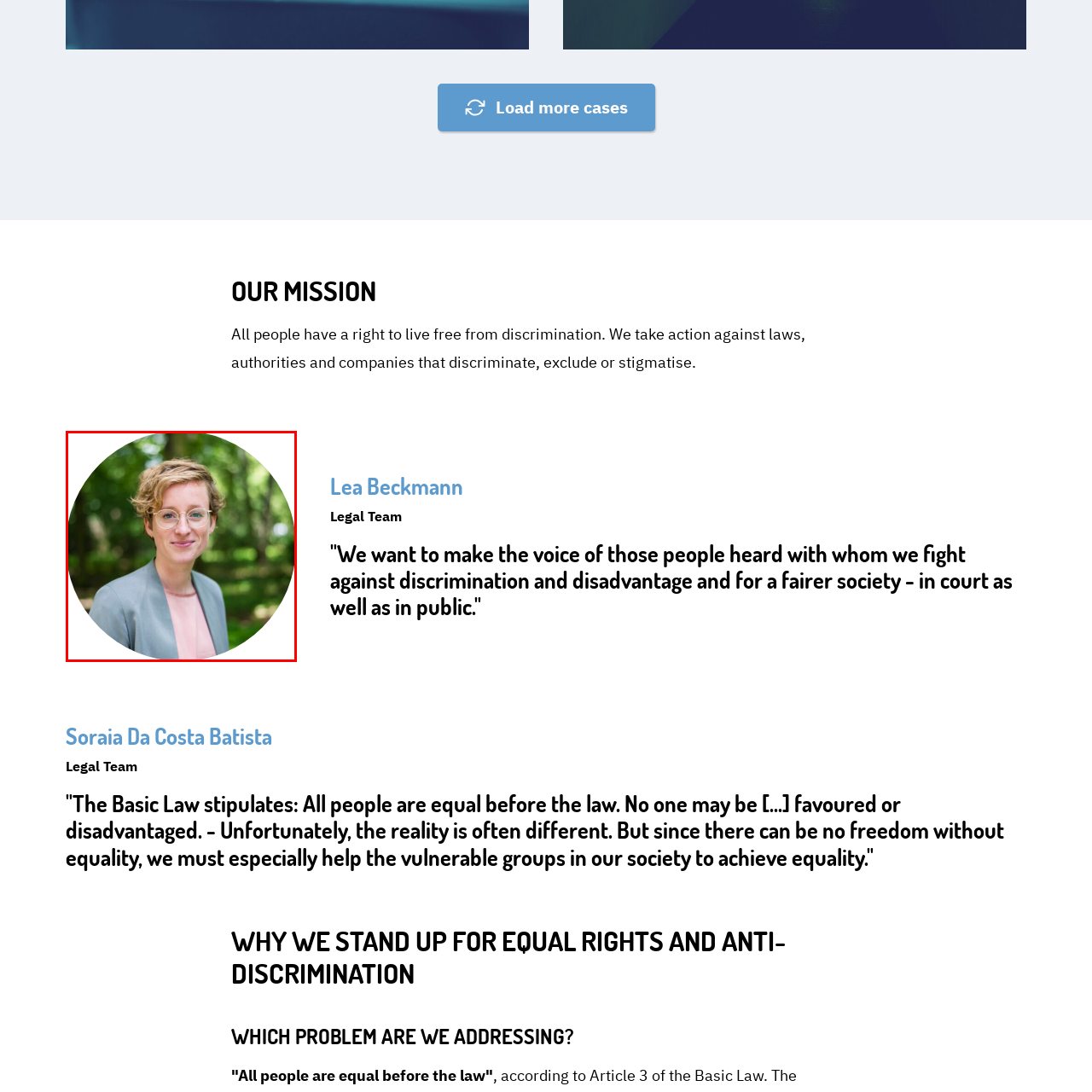What is the setting of the portrait?
Observe the image inside the red bounding box carefully and formulate a detailed answer based on what you can infer from the visual content.

The caption states that Lea is posed outdoors against a lush, green backdrop, which suggests that the portrait was taken in an outdoor setting.